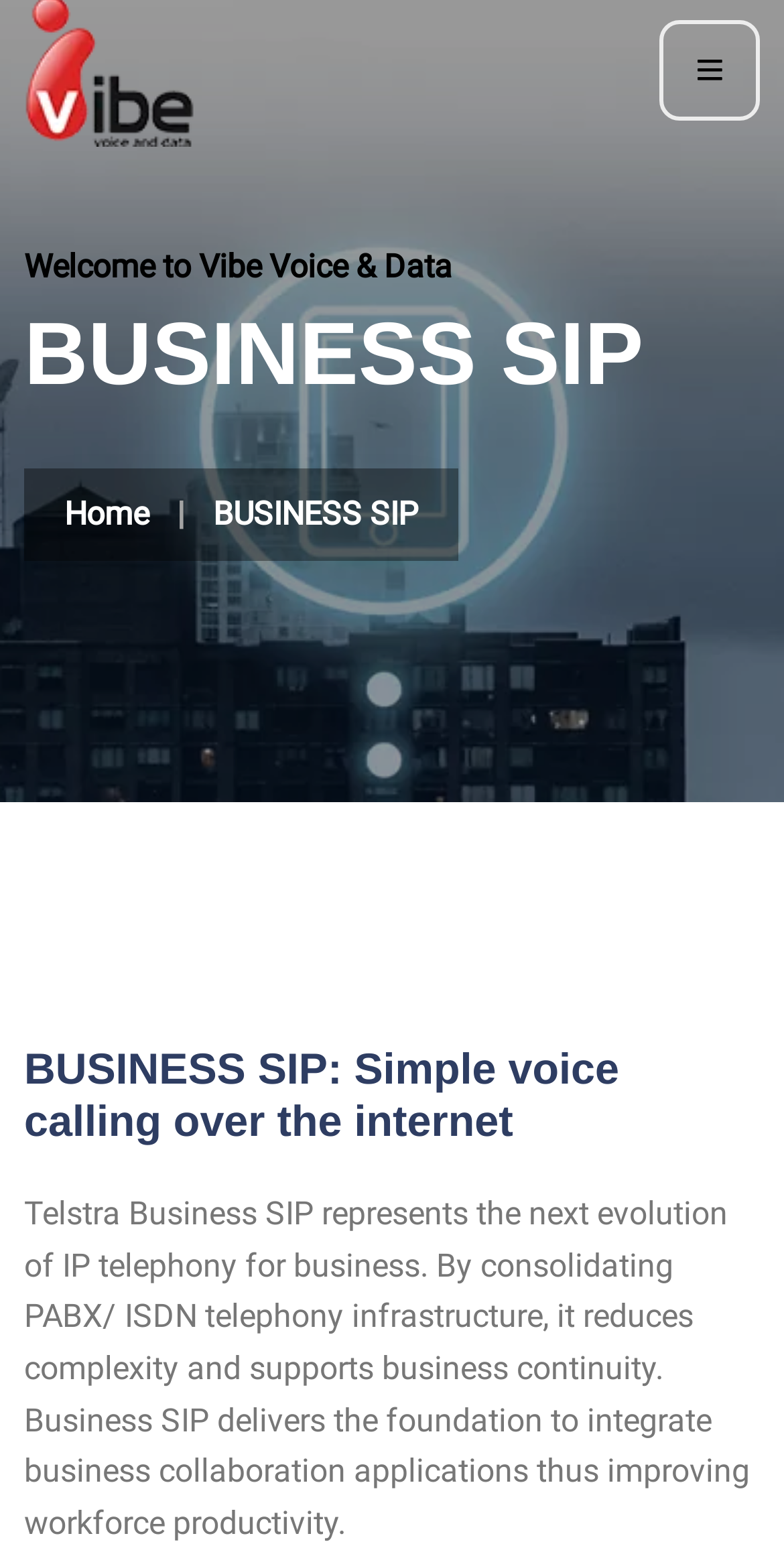What is the company name on the webpage?
Please respond to the question thoroughly and include all relevant details.

I determined the company name by looking at the top of the webpage, where it says 'Welcome to Vibe Voice & Data' in a static text element.